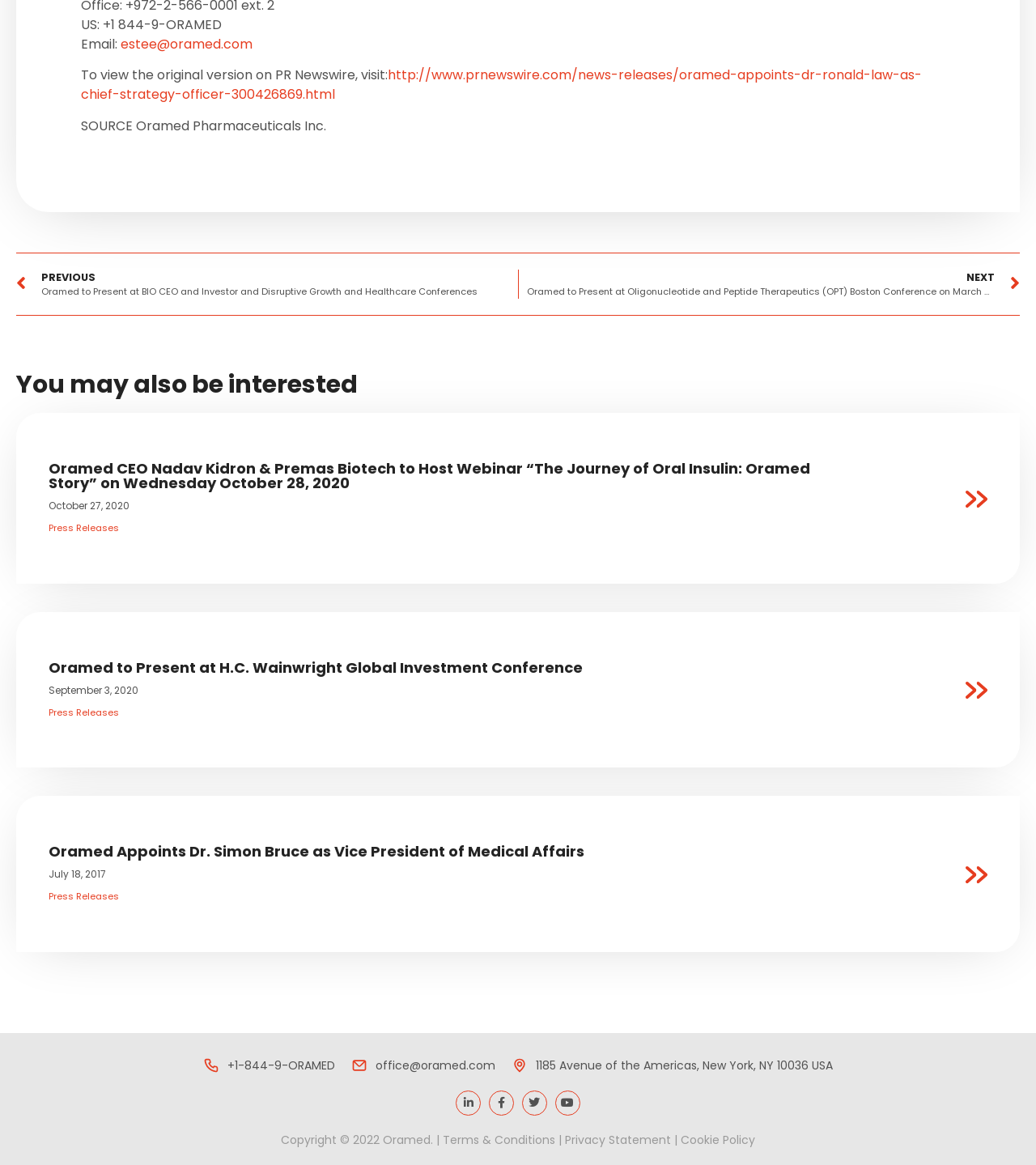Locate the bounding box of the UI element with the following description: "Youtube".

[0.536, 0.936, 0.56, 0.957]